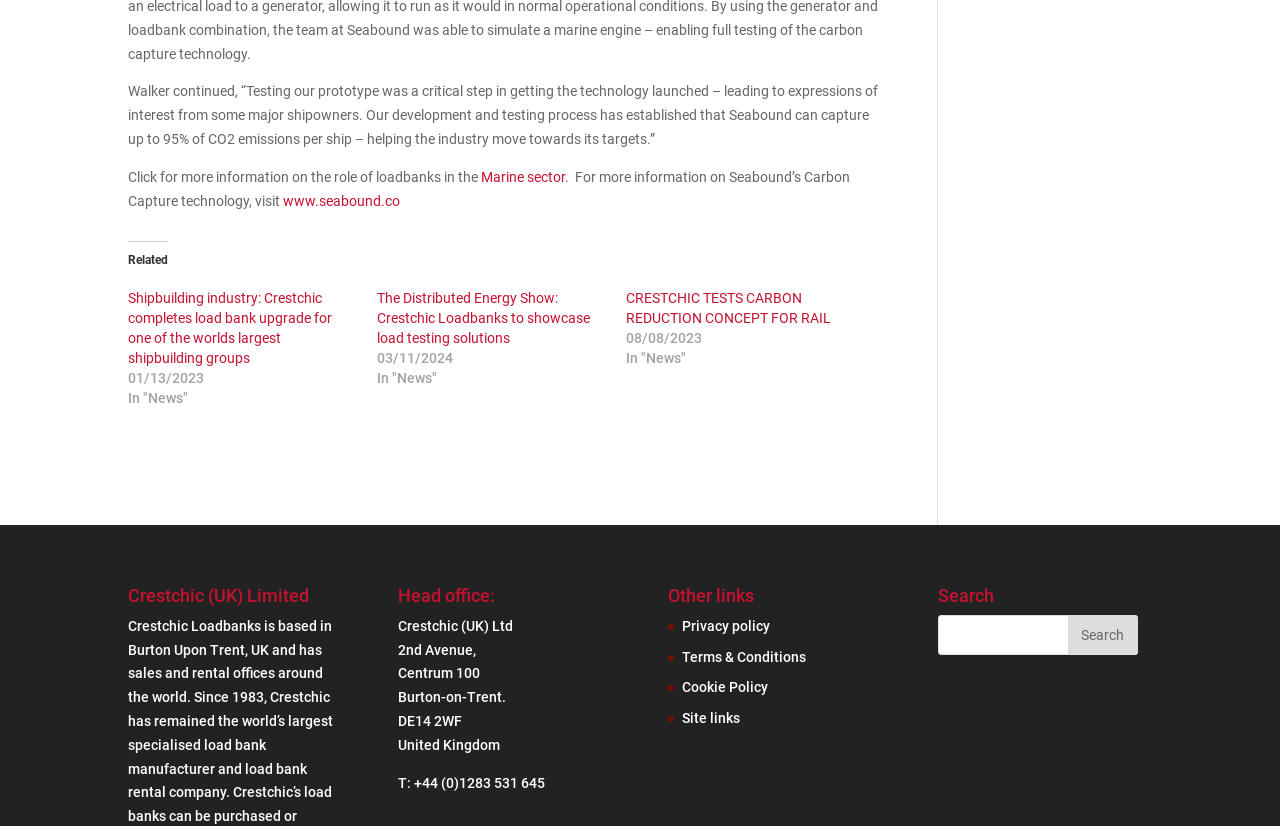Find the bounding box coordinates of the clickable area that will achieve the following instruction: "Visit the thread '[Dovecot] Error with dsync in TCP replication'".

None